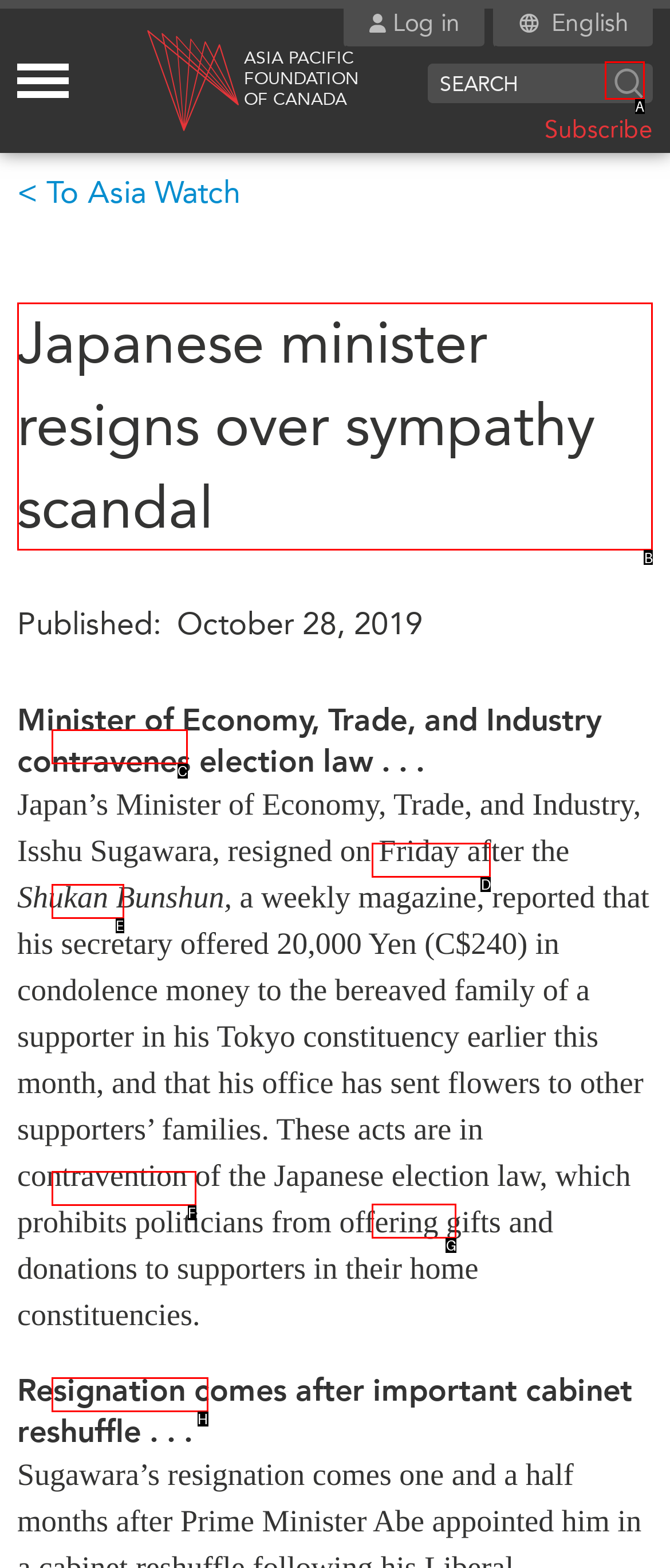Which choice should you pick to execute the task: Read about the Japanese minister's resignation
Respond with the letter associated with the correct option only.

B